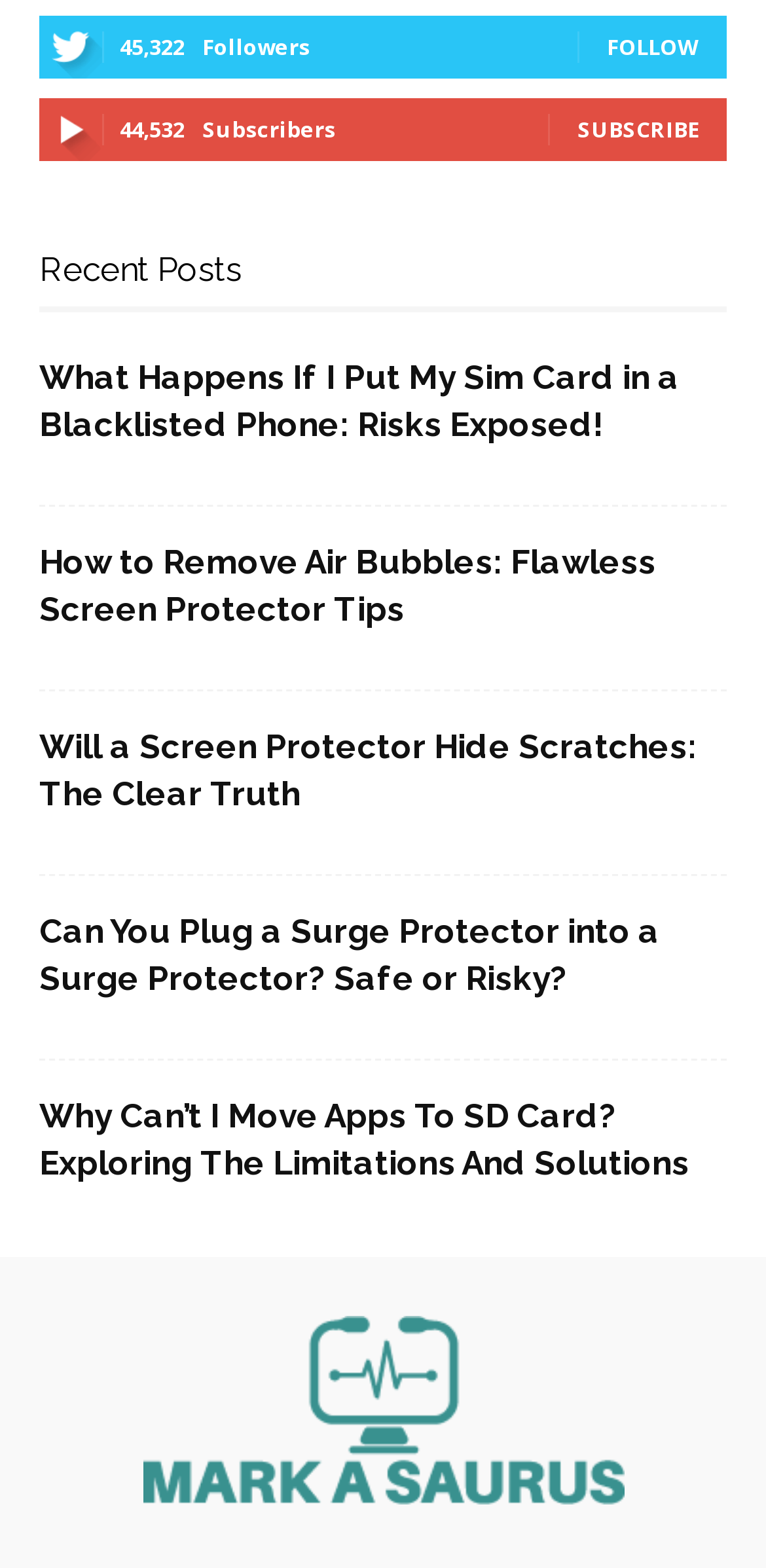Identify the bounding box of the UI element that matches this description: "Follow".

[0.792, 0.02, 0.913, 0.039]